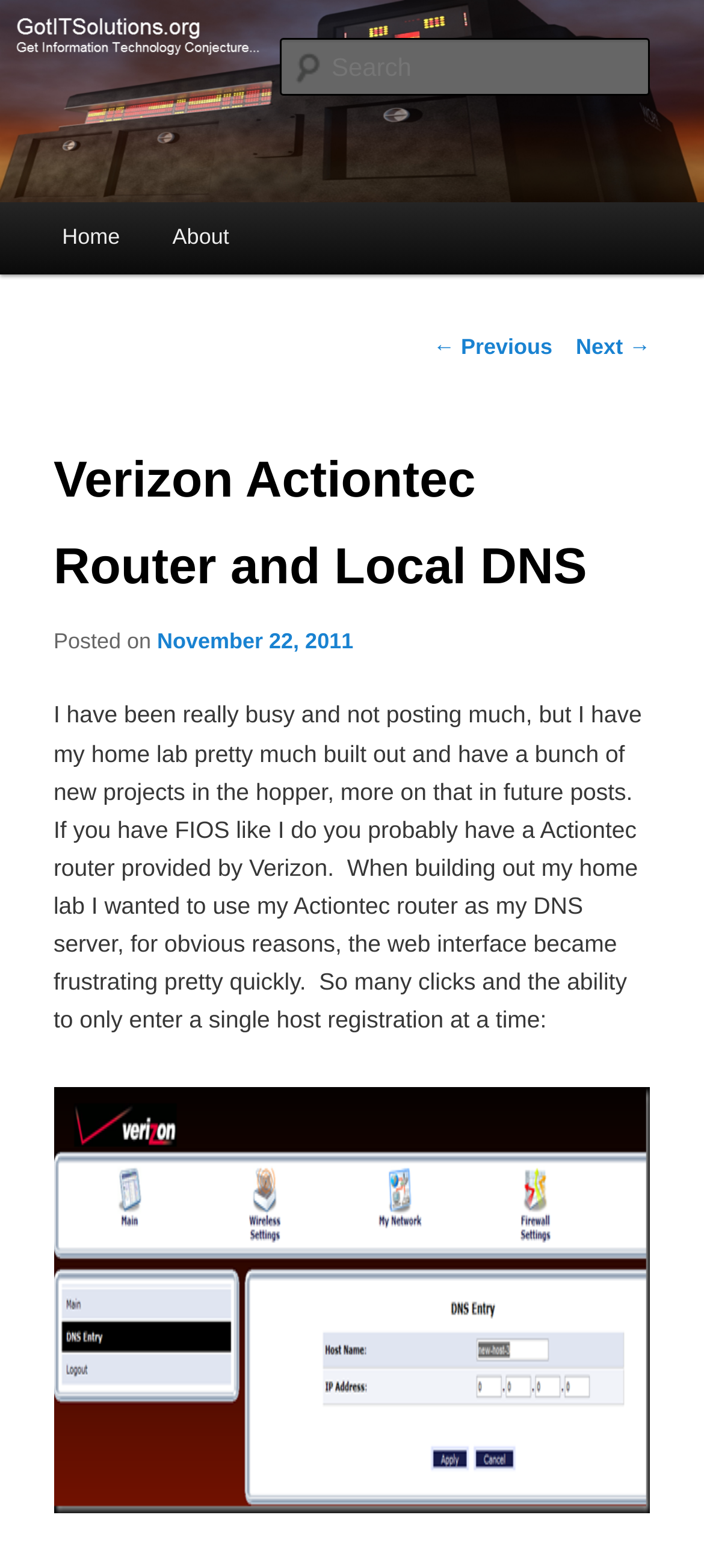What is the date of the post?
Refer to the screenshot and answer in one word or phrase.

November 22, 2011